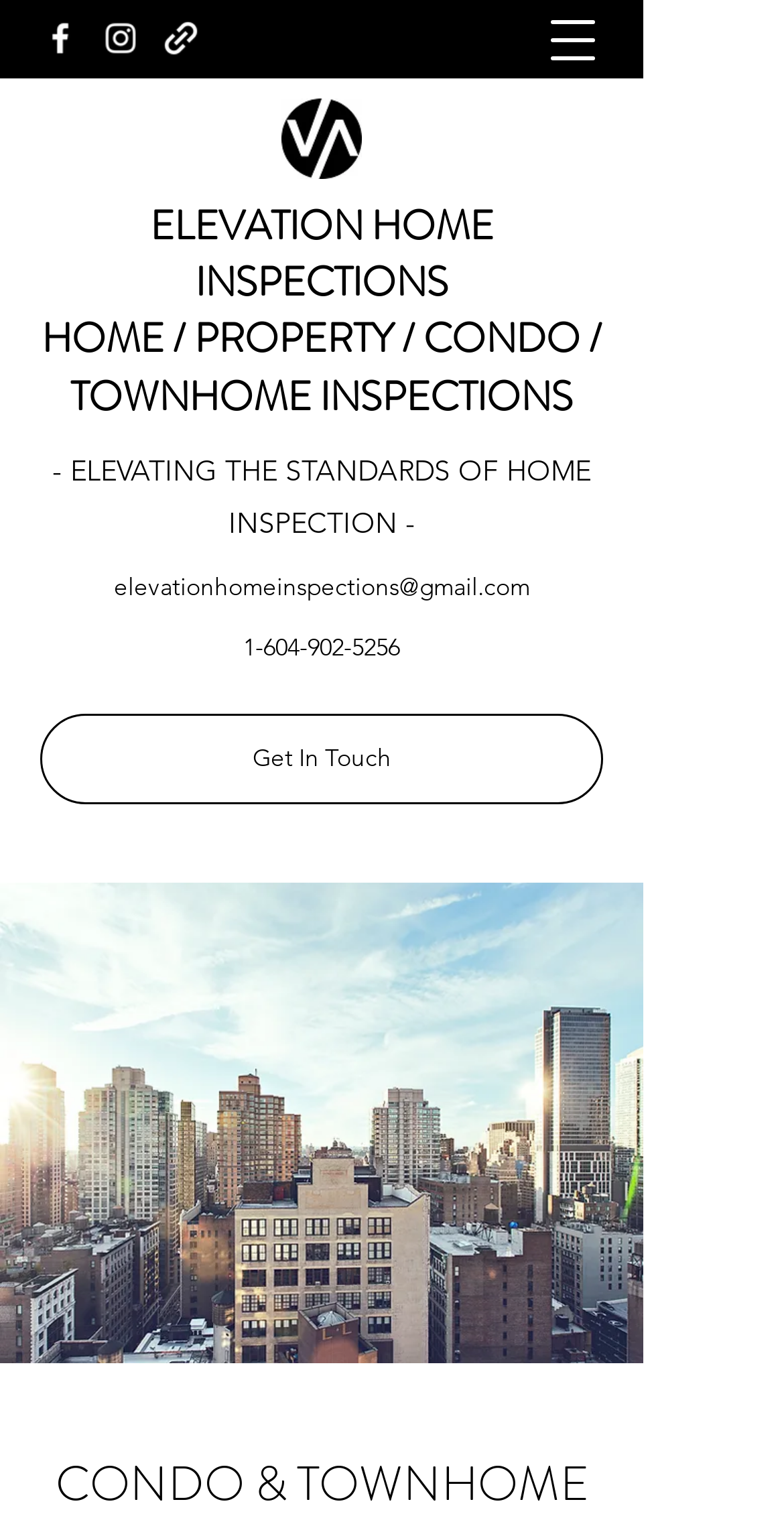Respond to the question below with a single word or phrase:
What social media platforms does Elevation Home Inspections have a presence on?

Facebook and Instagram